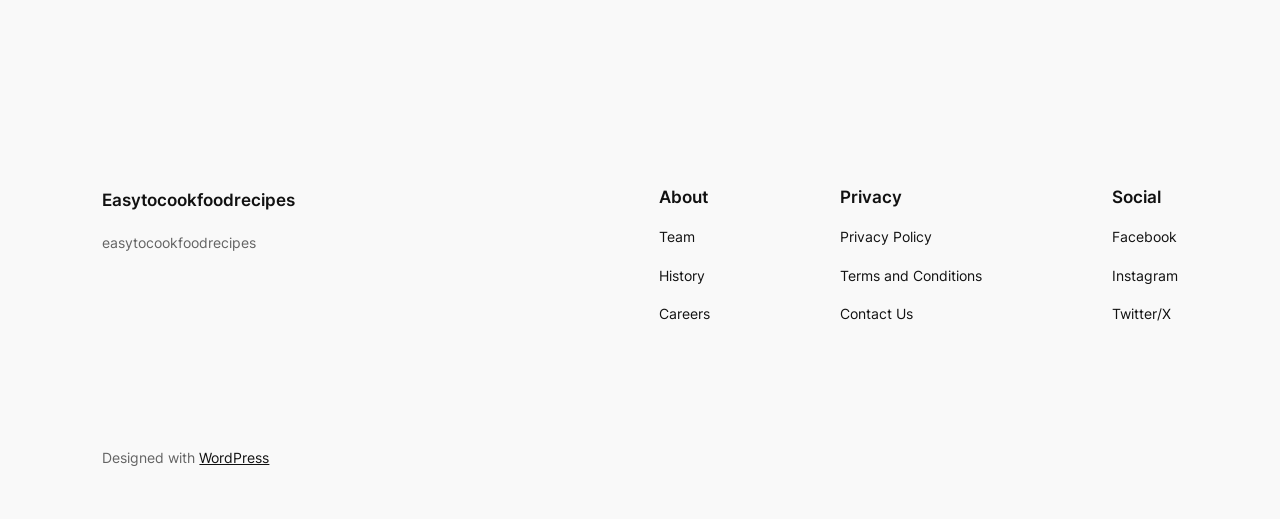What are the main sections of the website?
Based on the image, provide your answer in one word or phrase.

About, Privacy, Social